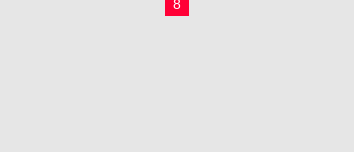Respond to the question below with a single word or phrase:
What is the shape of the element that contains the number '8'?

square